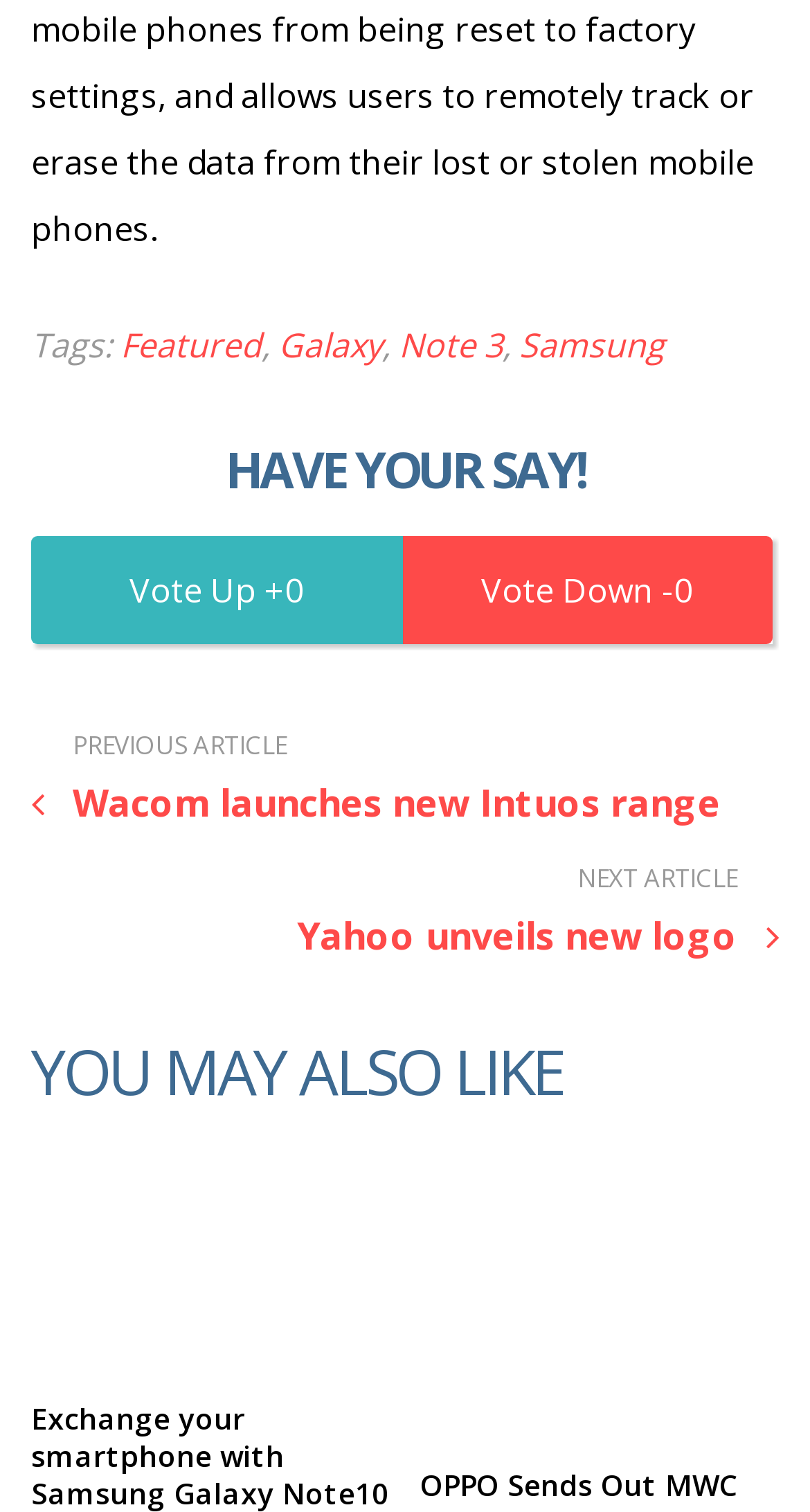Respond to the following query with just one word or a short phrase: 
What is the text of the second heading?

HAVE YOUR SAY!